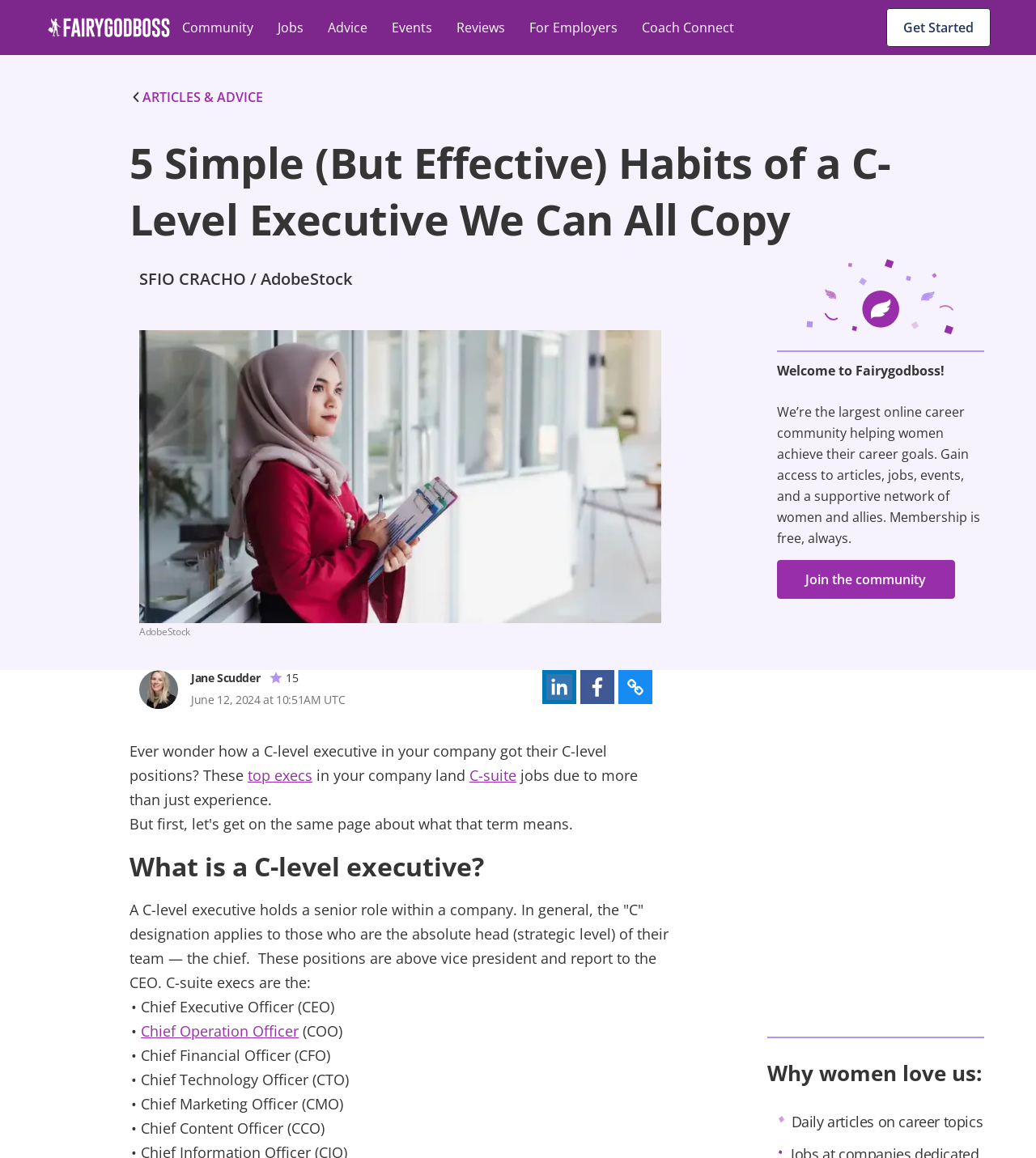Identify the bounding box coordinates of the area you need to click to perform the following instruction: "Learn about 'What is a C-level executive?'".

[0.125, 0.722, 0.647, 0.775]